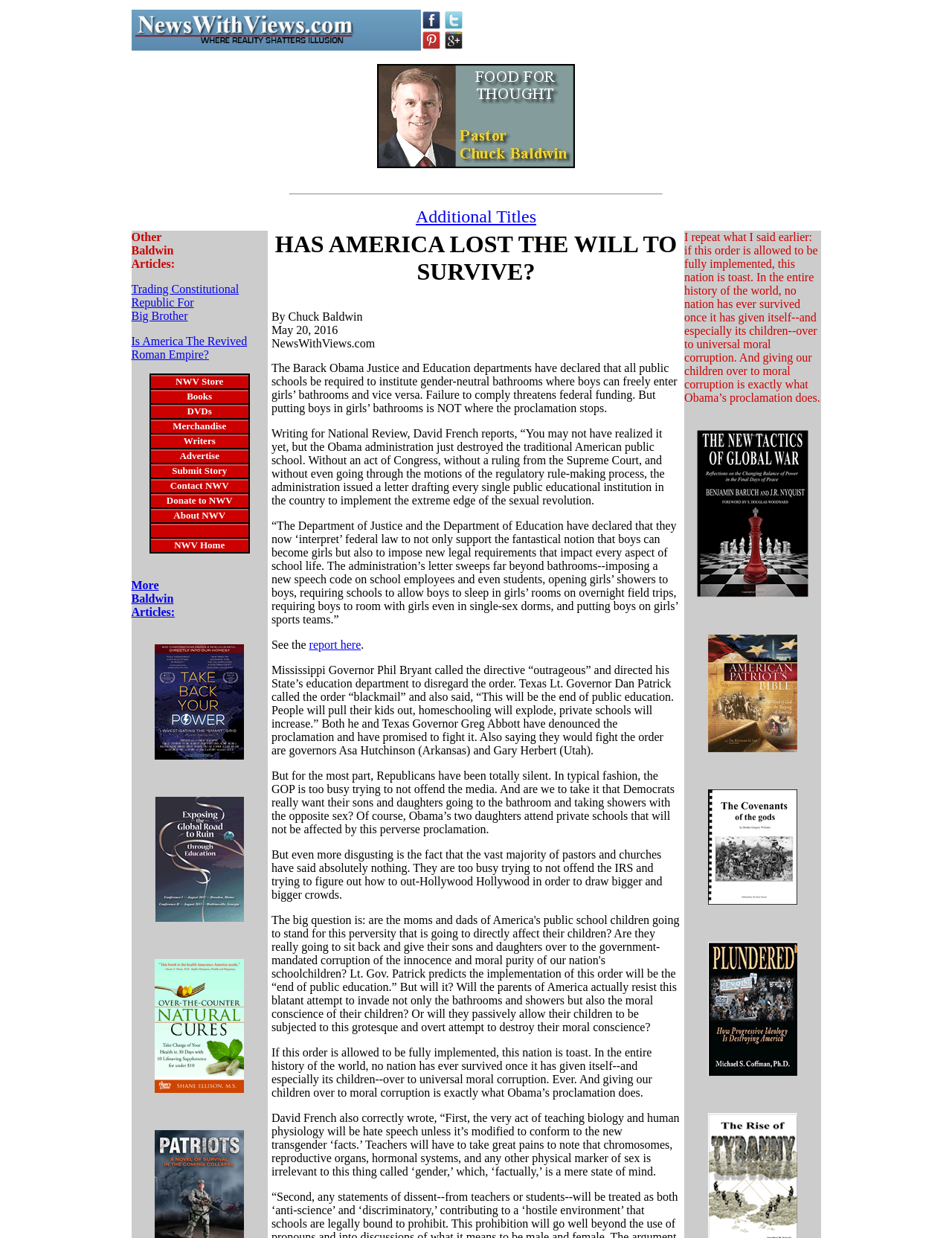What is the name of the website?
Give a detailed response to the question by analyzing the screenshot.

I found the answer by looking at the top-left corner of the webpage, where the logo and website name are typically located. The image with the text 'NewsWithViews.com' is a clear indication of the website's name.